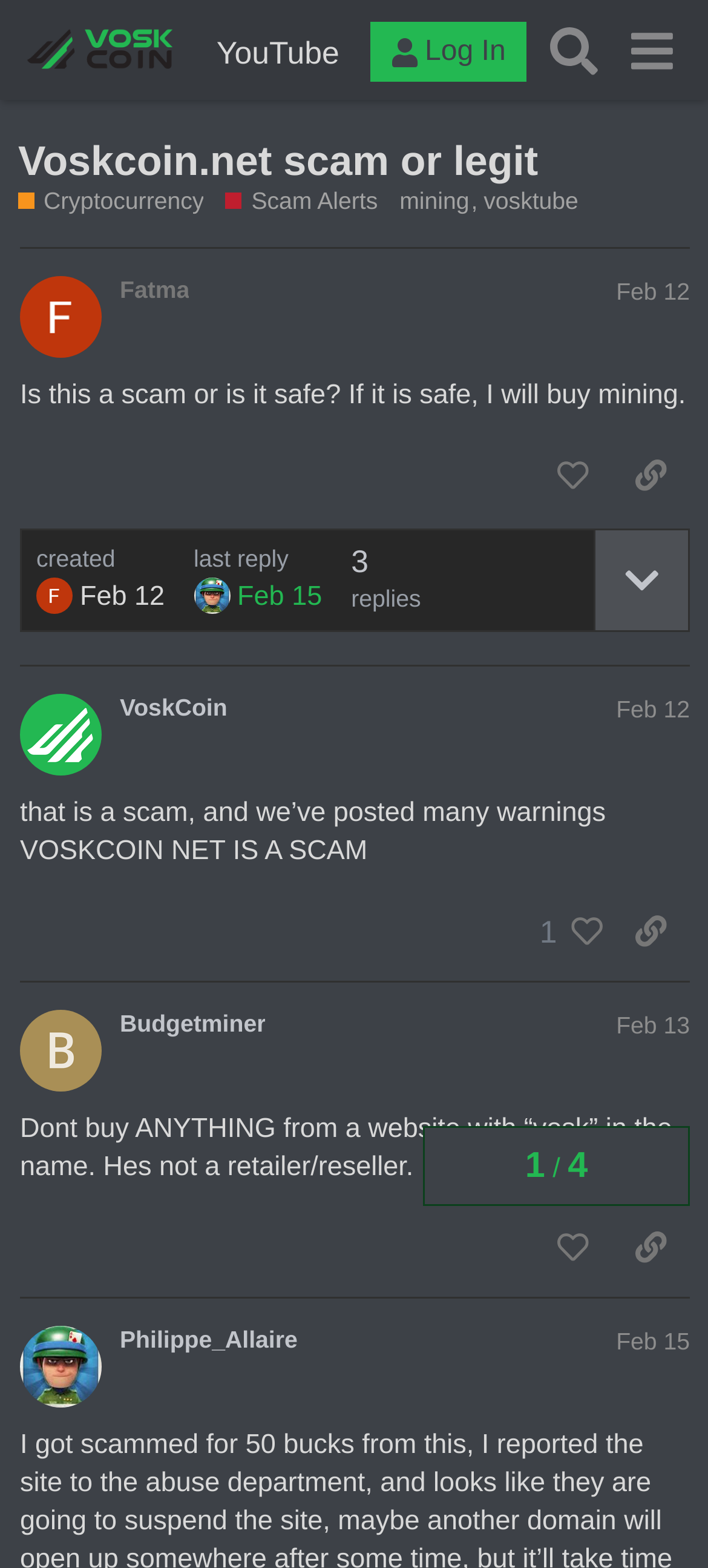Can you find the bounding box coordinates of the area I should click to execute the following instruction: "Like a post"?

[0.753, 0.281, 0.864, 0.325]